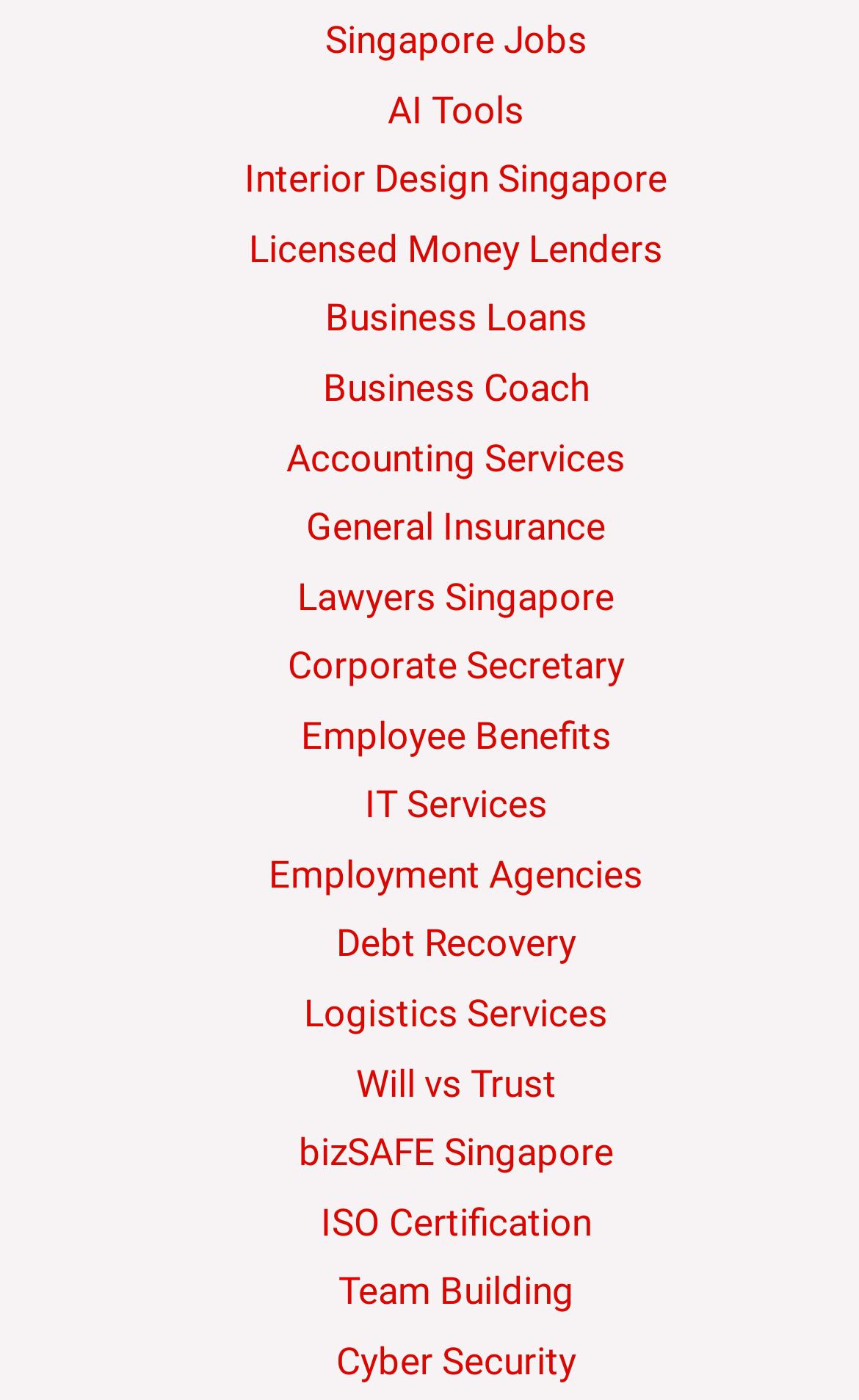Provide your answer in one word or a succinct phrase for the question: 
How many links are related to business services?

7